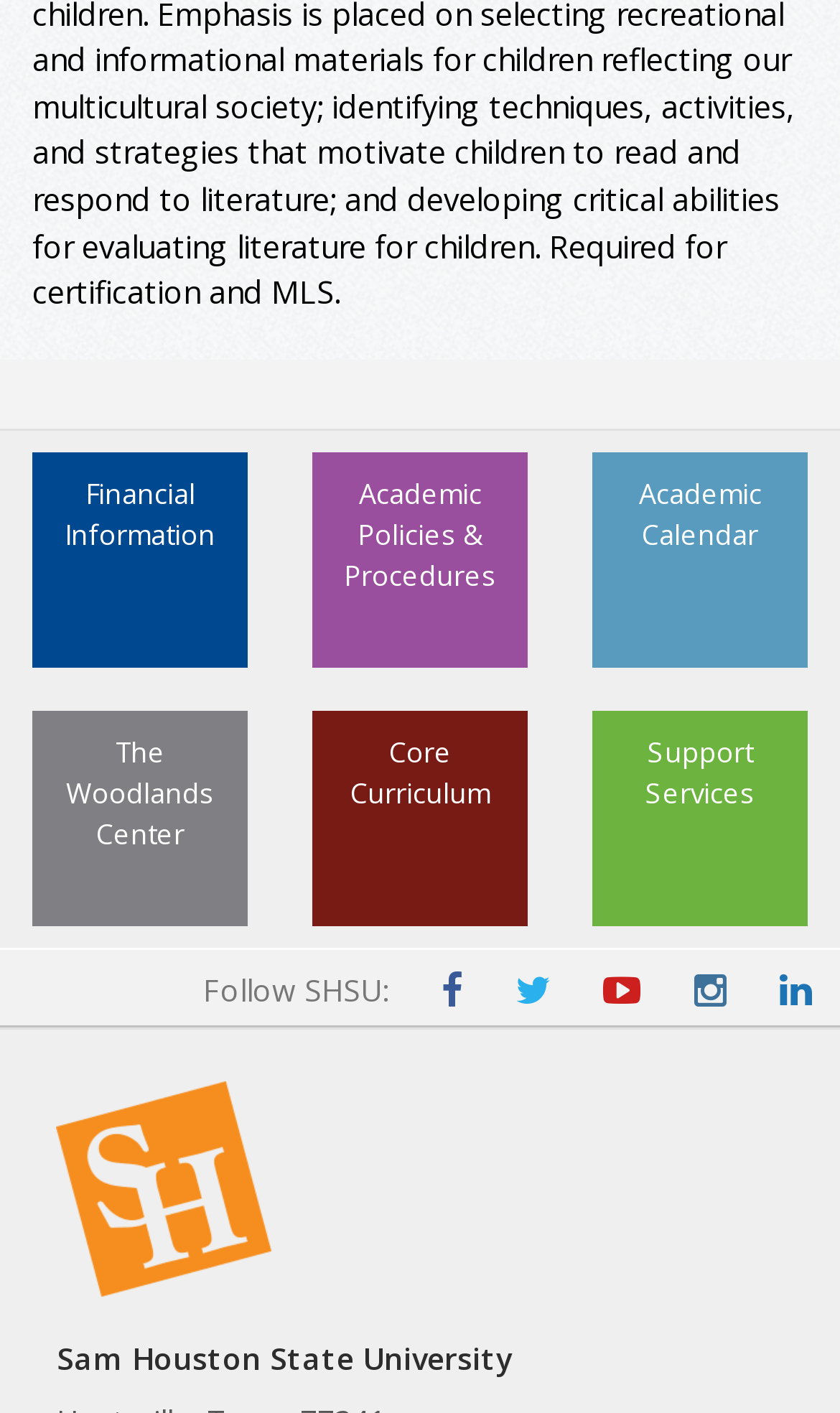Locate the bounding box coordinates of the area to click to fulfill this instruction: "Visit The Woodlands Center". The bounding box should be presented as four float numbers between 0 and 1, in the order [left, top, right, bottom].

[0.038, 0.503, 0.295, 0.655]